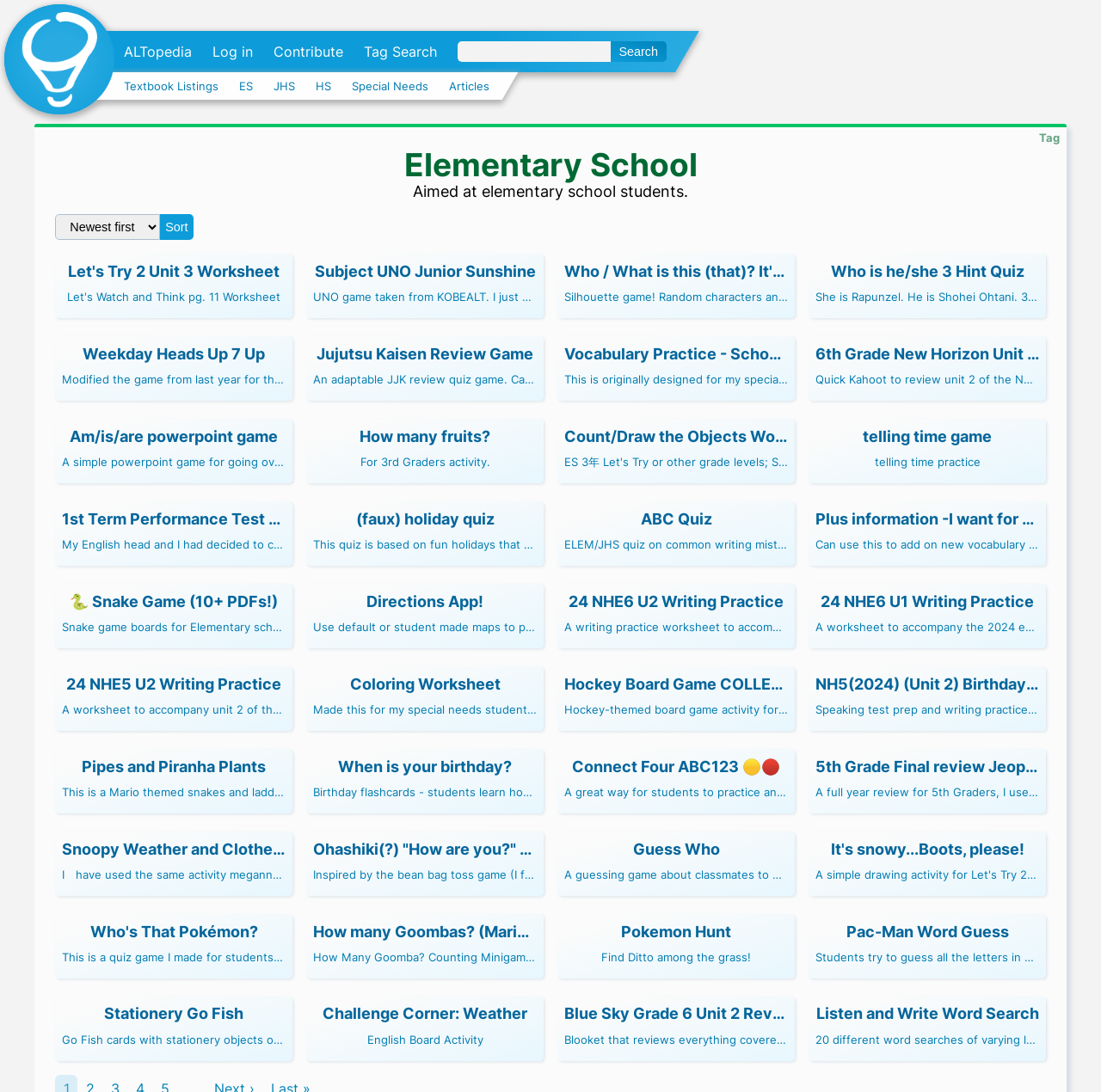Please identify the bounding box coordinates of the element I should click to complete this instruction: 'Click the 'Let's Try 2 Unit 3 Worksheet Let's Watch and Think pg. 11 Worksheet' link'. The coordinates should be given as four float numbers between 0 and 1, like this: [left, top, right, bottom].

[0.05, 0.232, 0.266, 0.292]